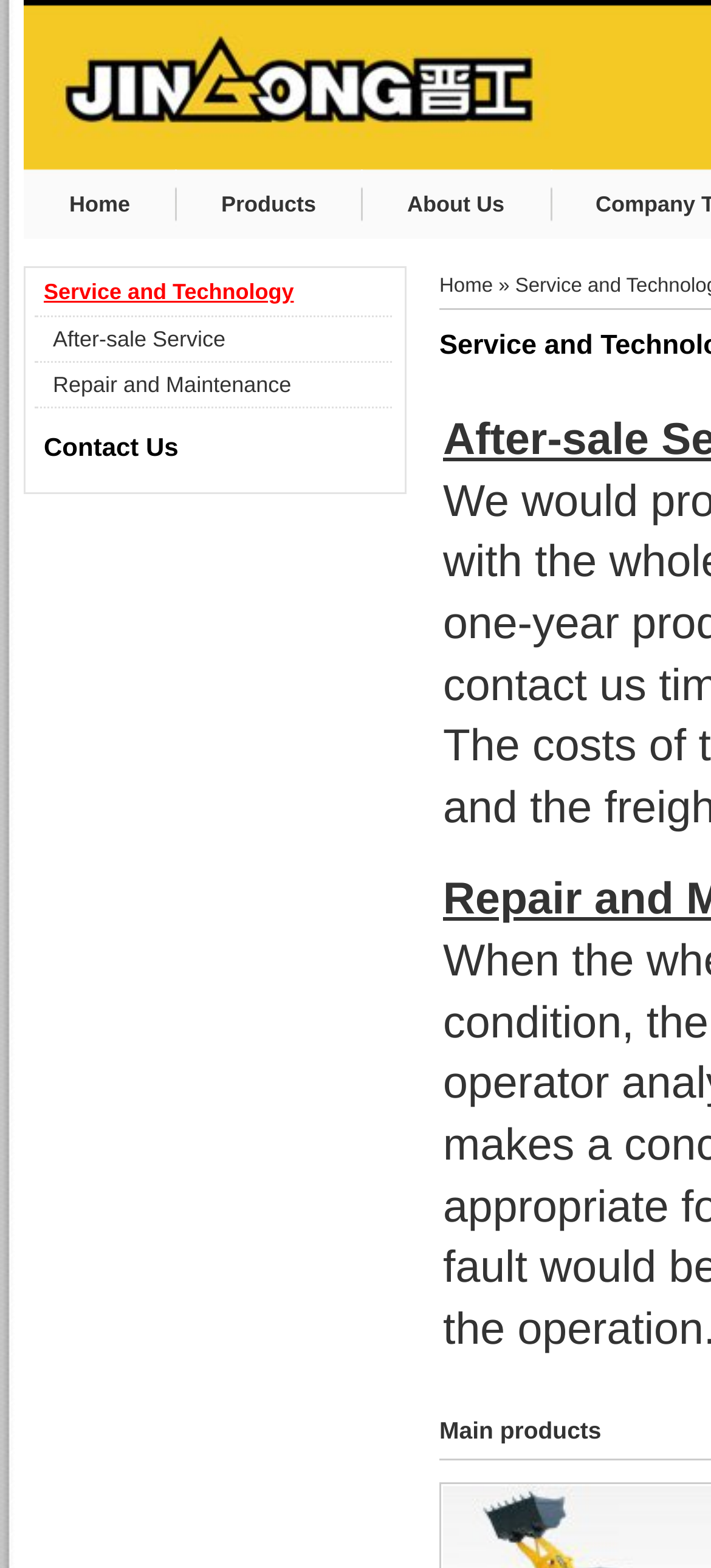Provide an in-depth description of the elements and layout of the webpage.

This webpage is about the service and technology of JINGONG Machinery Company. At the top left, there is a logo of Fujian Jingong Machinery Co., Ltd., which is an image with a corresponding link. Below the logo, there is a navigation menu with four links: "Home", "Products", "About Us", and "Service and Technology". The "Service and Technology" link is highlighted, indicating that it is the current page.

To the right of the navigation menu, there are three links related to service: "After-sale Service", "Repair and Maintenance", and "Contact Us". The "Contact Us" link is positioned slightly below the other two links.

On the right side of the page, there is another "Home" link, followed by a right arrow symbol. At the bottom of the page, there is a heading that reads "Main products".